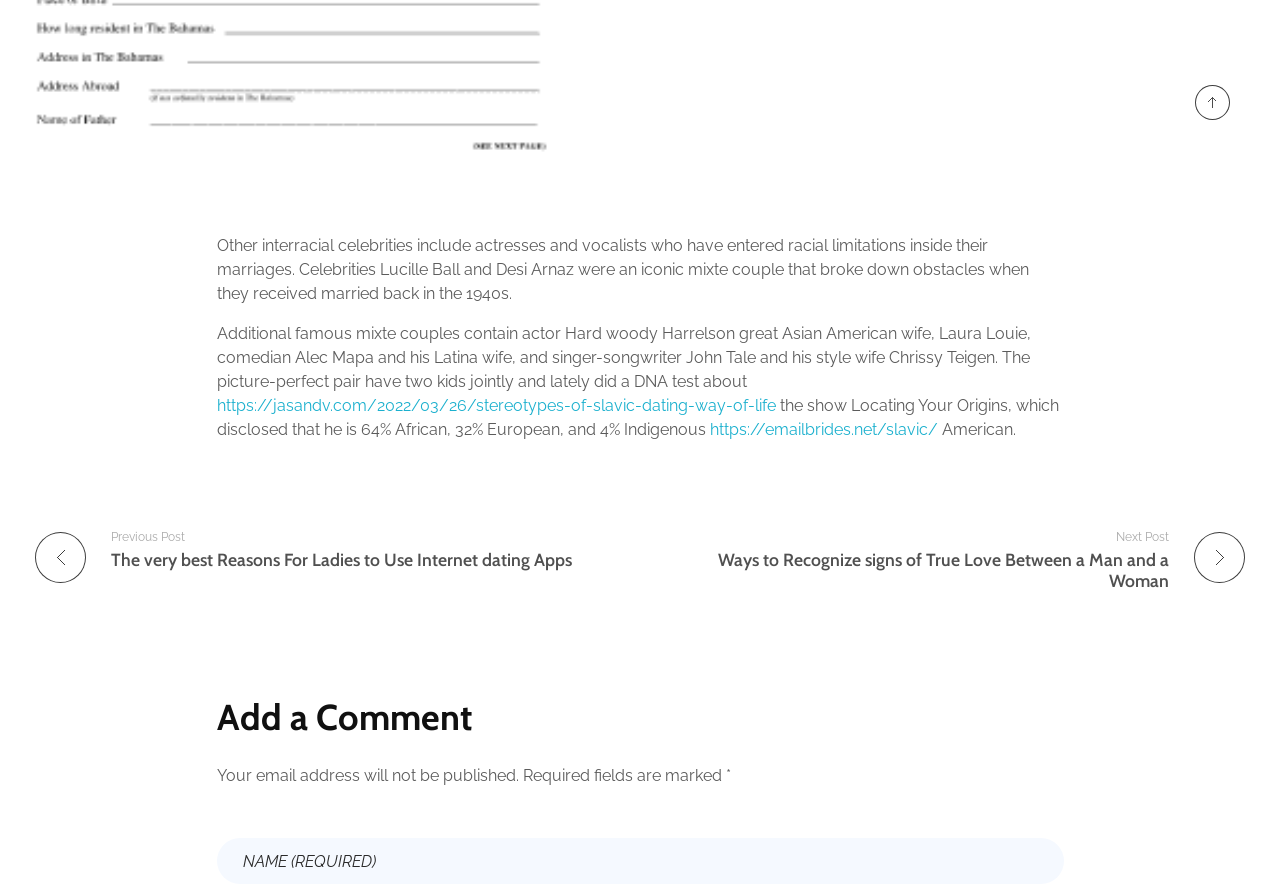Answer the question below in one word or phrase:
What is the purpose of the 'Add a Comment' section?

To leave a comment